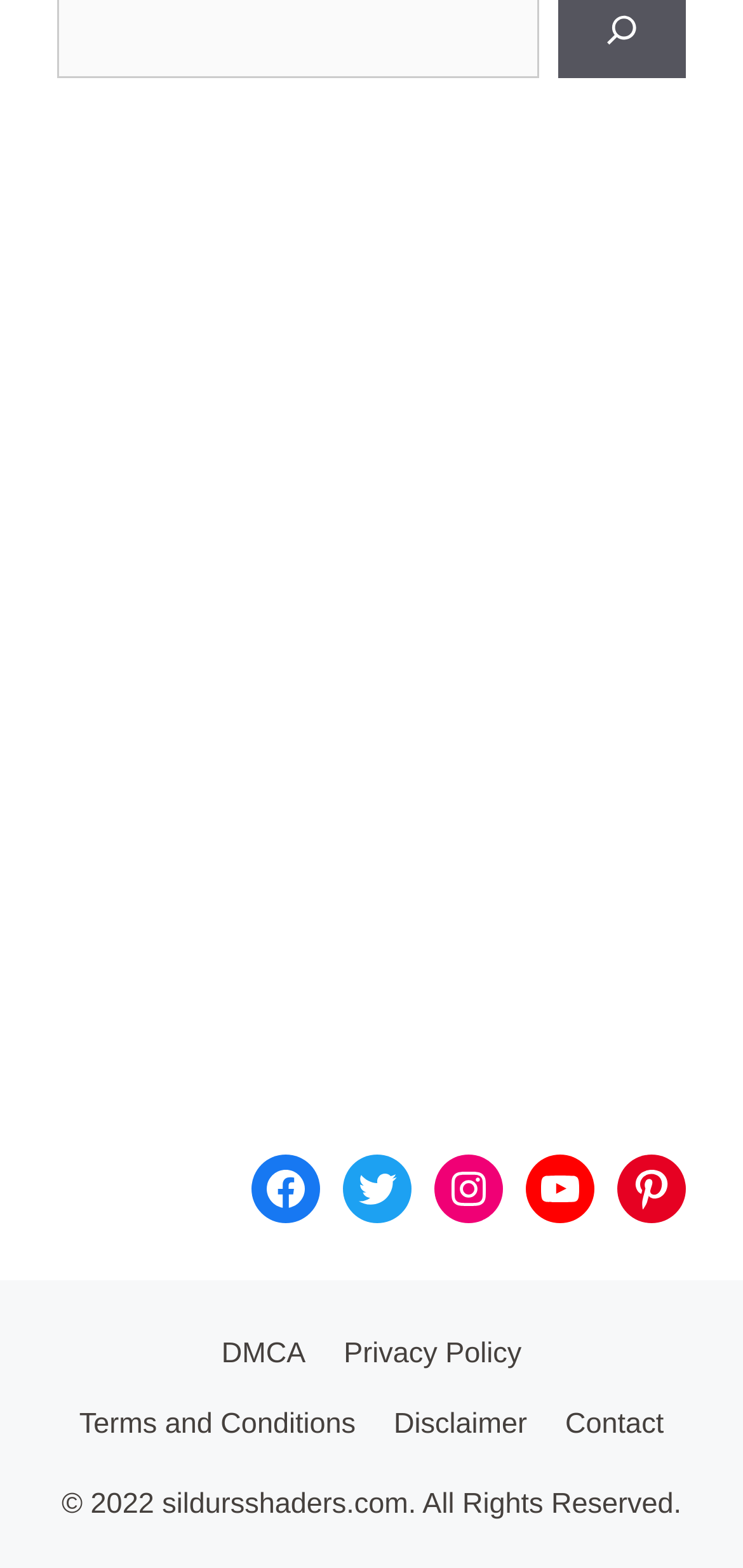Show the bounding box coordinates for the element that needs to be clicked to execute the following instruction: "Visit Facebook". Provide the coordinates in the form of four float numbers between 0 and 1, i.e., [left, top, right, bottom].

[0.338, 0.737, 0.431, 0.781]